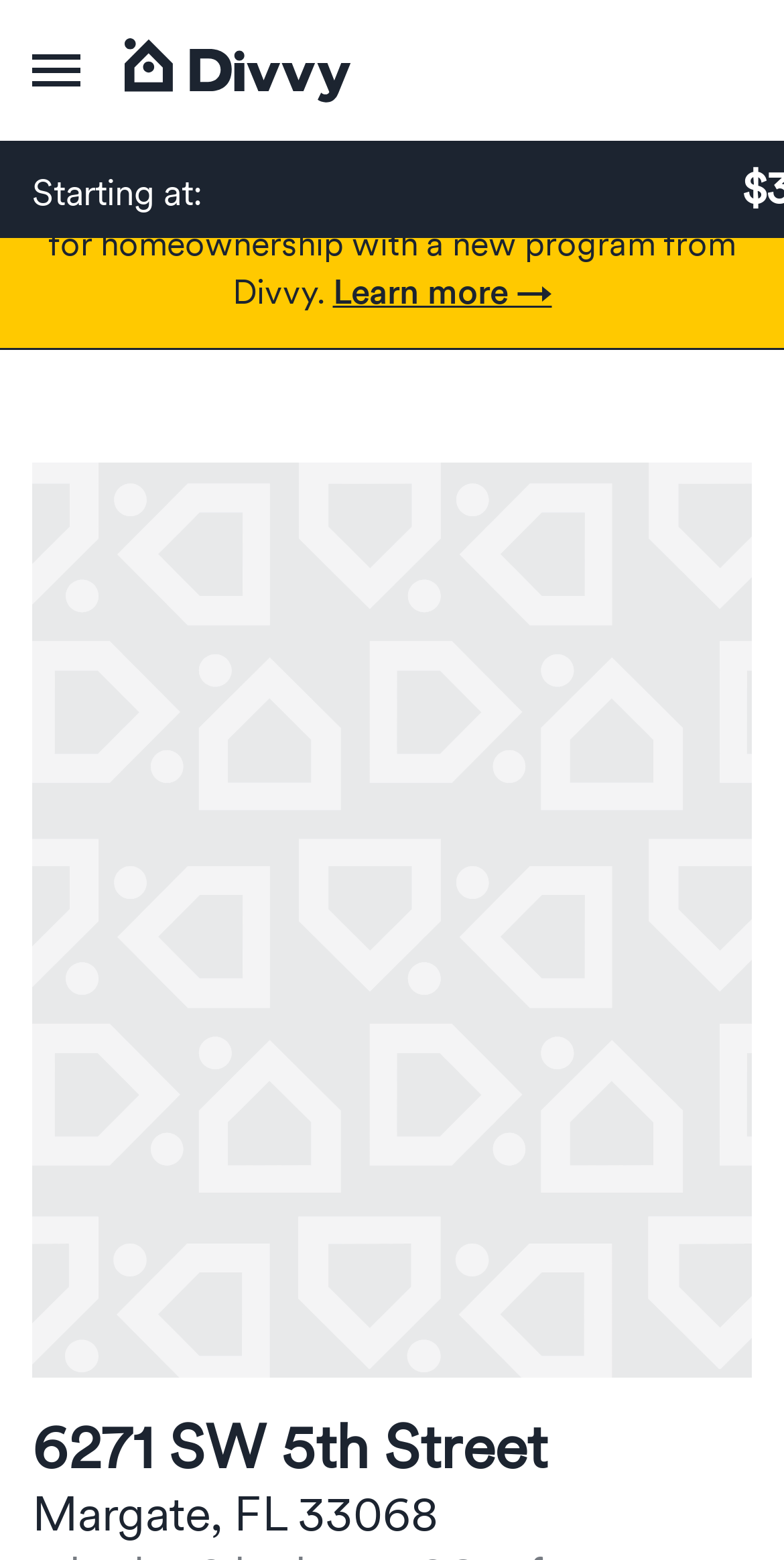What is the company offering rent-to-own homes?
Using the image, elaborate on the answer with as much detail as possible.

I found the company name 'Divvy Homes' mentioned in the meta description and also on the webpage, which clearly indicates that Divvy Homes is the company offering rent-to-own homes.